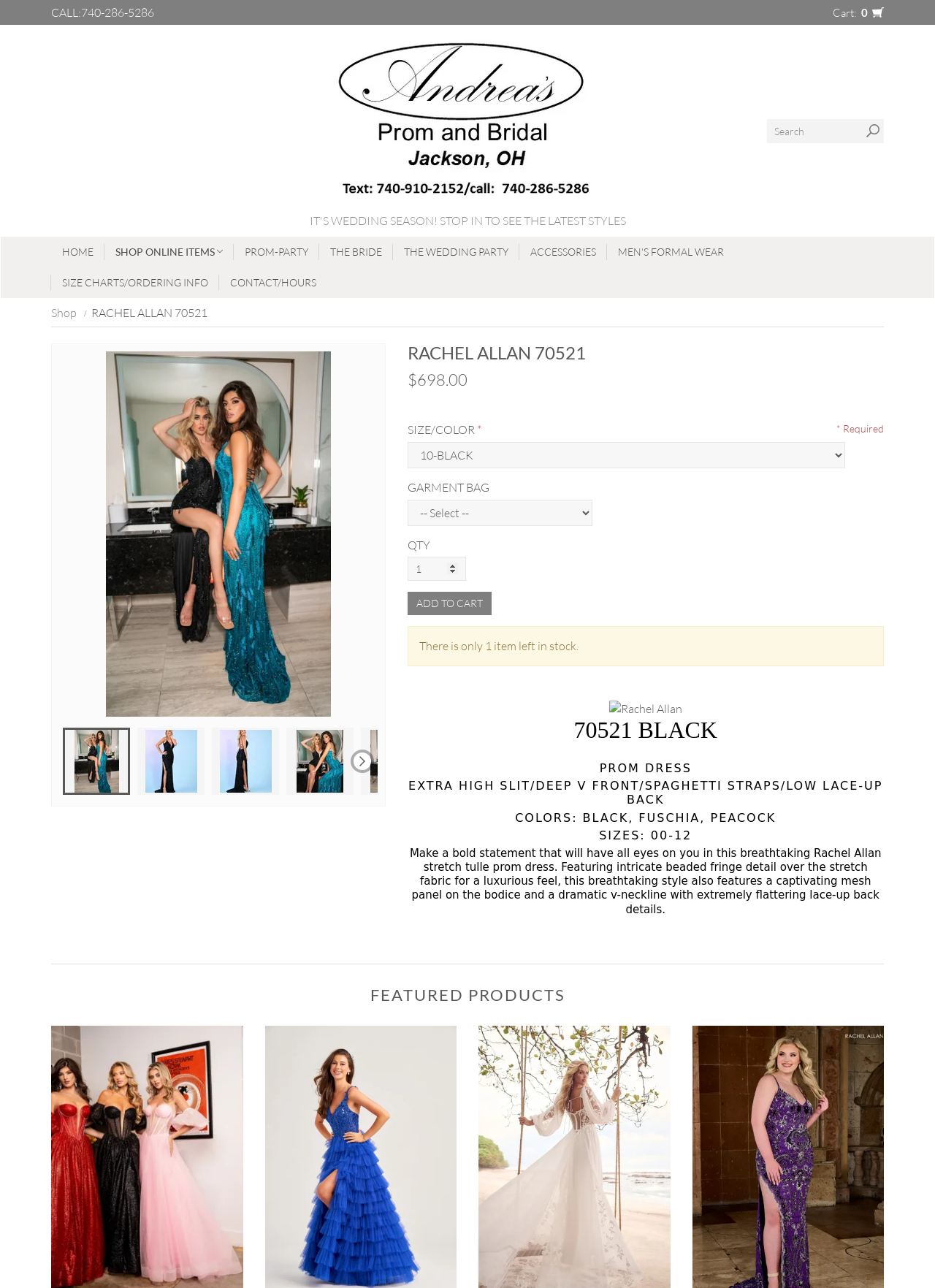Predict the bounding box for the UI component with the following description: "parent_node: Search name="keywords" placeholder="Search"".

[0.82, 0.092, 0.945, 0.111]